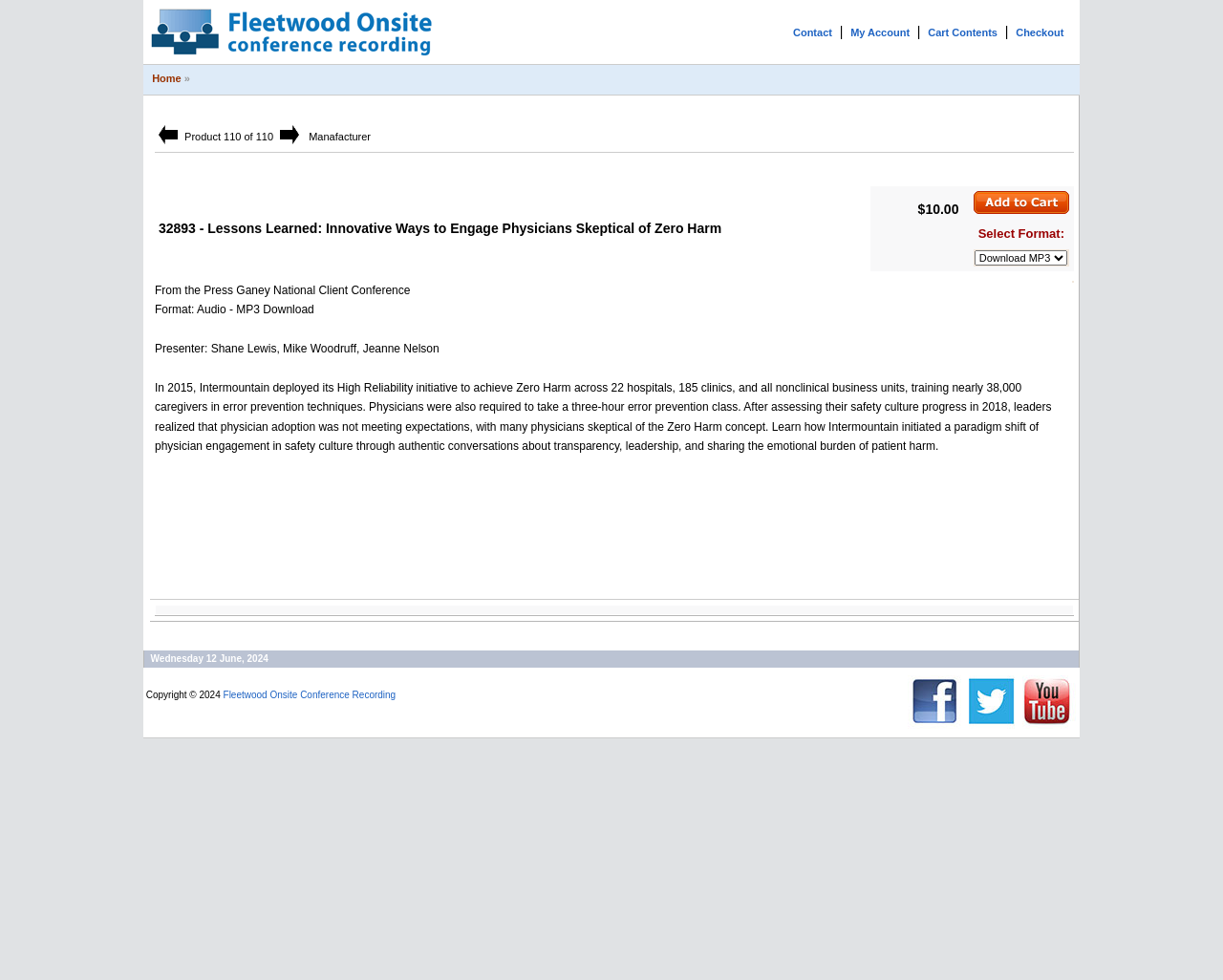Determine the bounding box coordinates for the area that should be clicked to carry out the following instruction: "Select the 'Download MP3' format".

[0.796, 0.254, 0.874, 0.272]